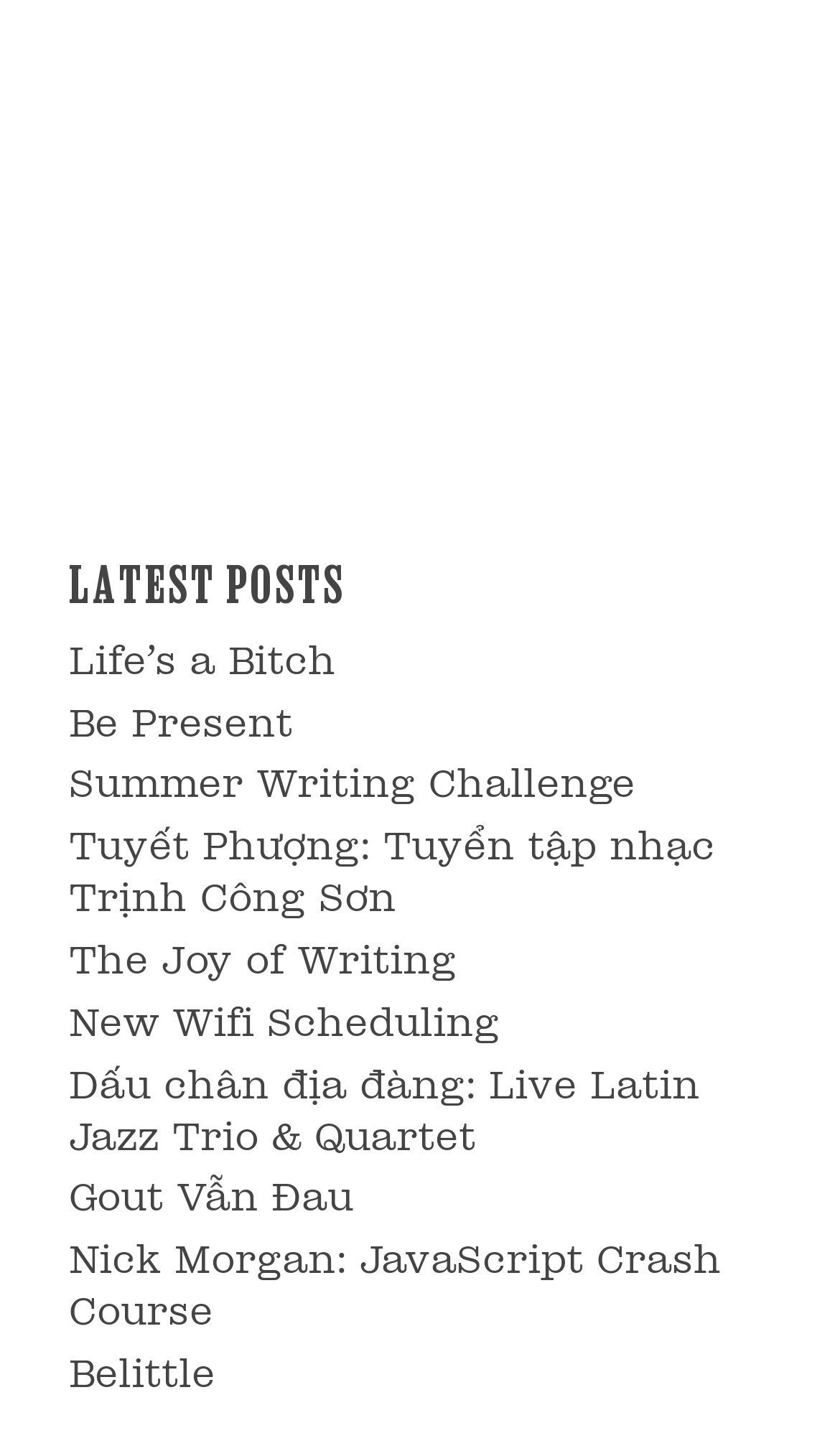Highlight the bounding box coordinates of the region I should click on to meet the following instruction: "visit 'Belittle'".

[0.082, 0.929, 0.256, 0.957]